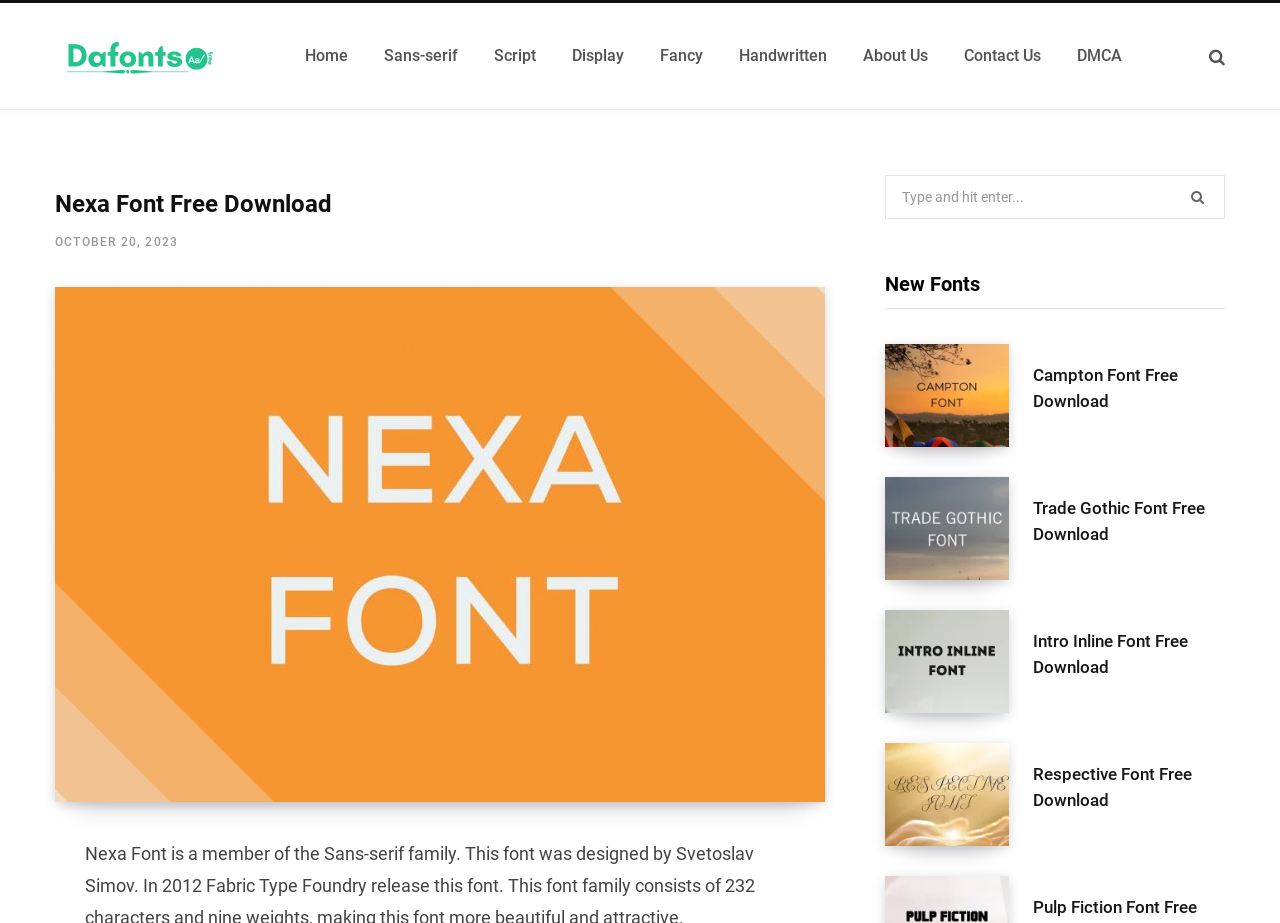What is the purpose of the search box?
Use the screenshot to answer the question with a single word or phrase.

Search for fonts